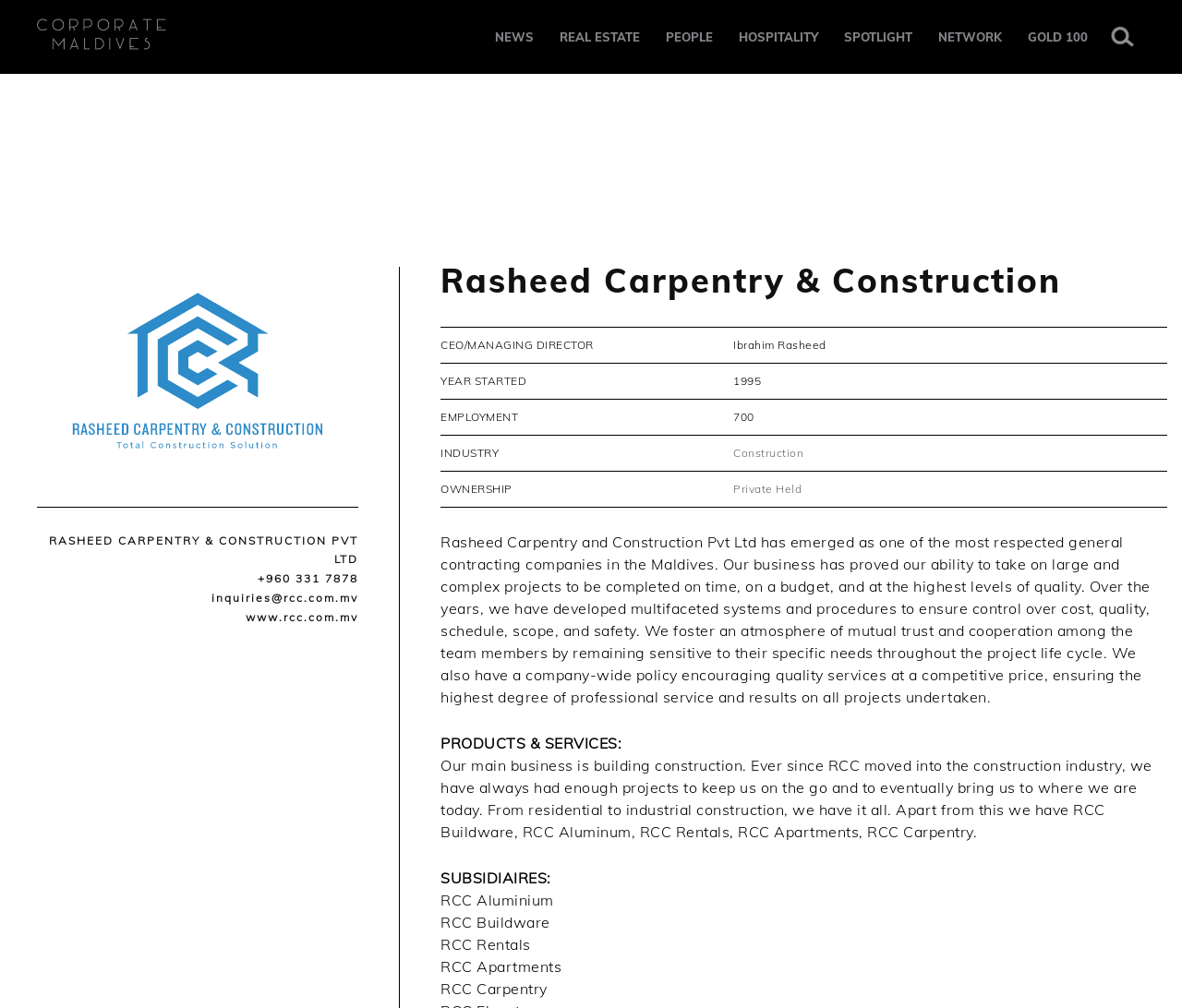Identify and provide the bounding box for the element described by: "Construction".

[0.62, 0.442, 0.68, 0.456]